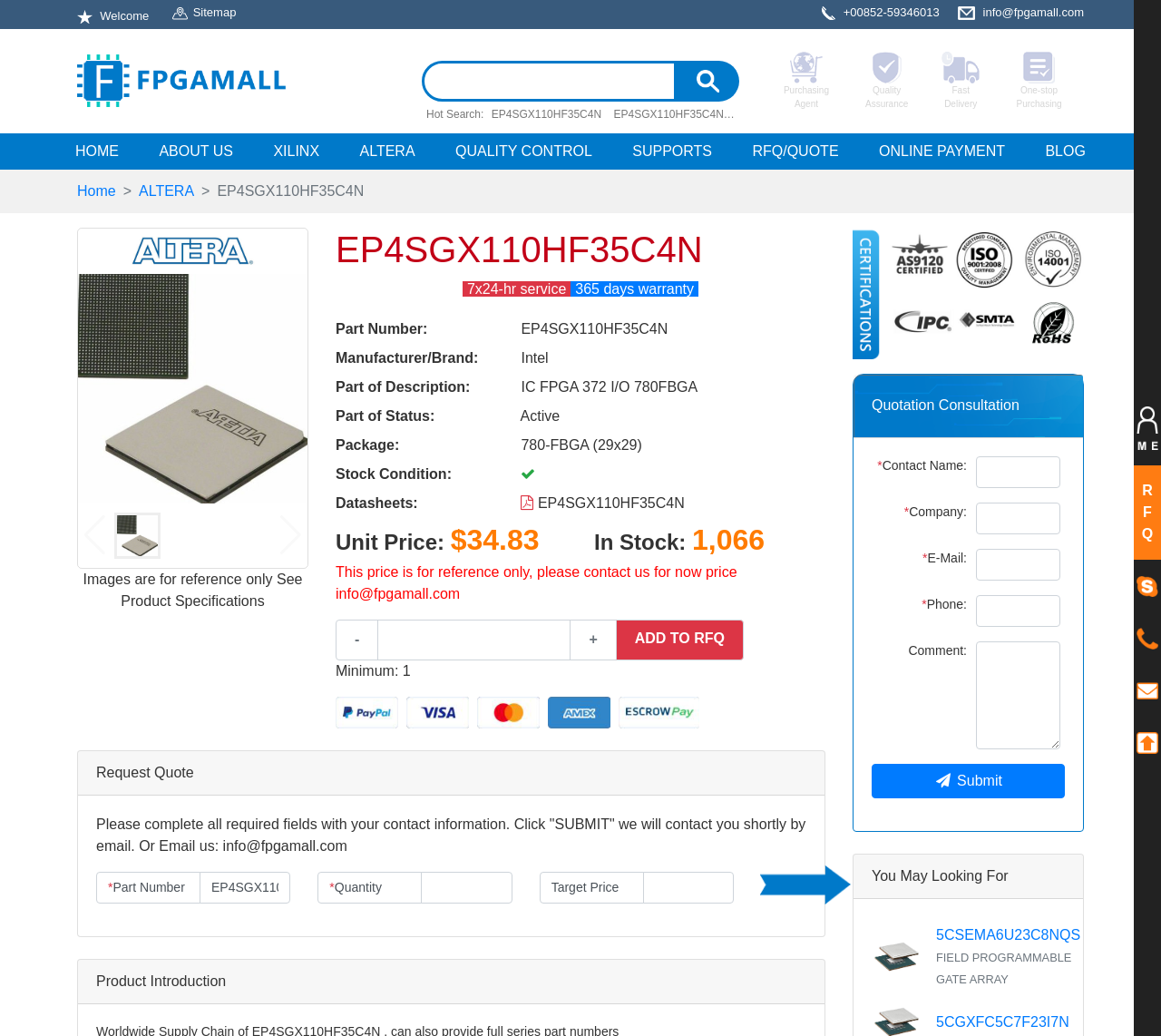Please respond to the question using a single word or phrase:
How many units of the product are in stock?

1,066